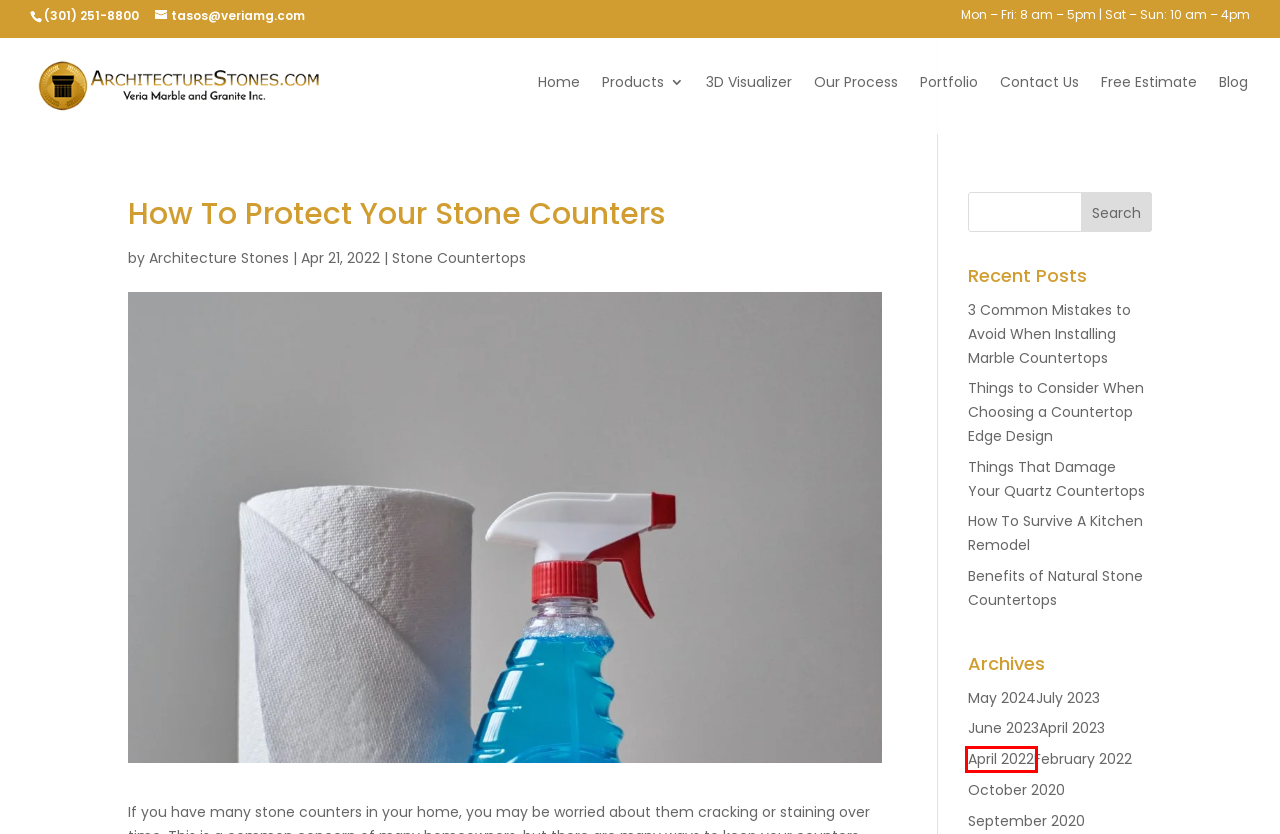Look at the screenshot of a webpage that includes a red bounding box around a UI element. Select the most appropriate webpage description that matches the page seen after clicking the highlighted element. Here are the candidates:
A. April 2022 - Architecture Stones - Rockville, MD
B. May 2024 - Architecture Stones - Rockville, MD
C. Gallery - Architecture Stones - Rockville, MD - Countertops
D. Marble, Granite & Quartz Countertops | Architecture Stones
E. Free Estimate - Architecture Stones - Rockville, MD
F. Quartz Countertops | Natural Stone for Countertops | Architecture Stones - Rockville, MD
G. How To Survive A Kitchen Remodel - Architecture Stones - Rockville, MD
H. February 2022 - Architecture Stones - Rockville, MD

A